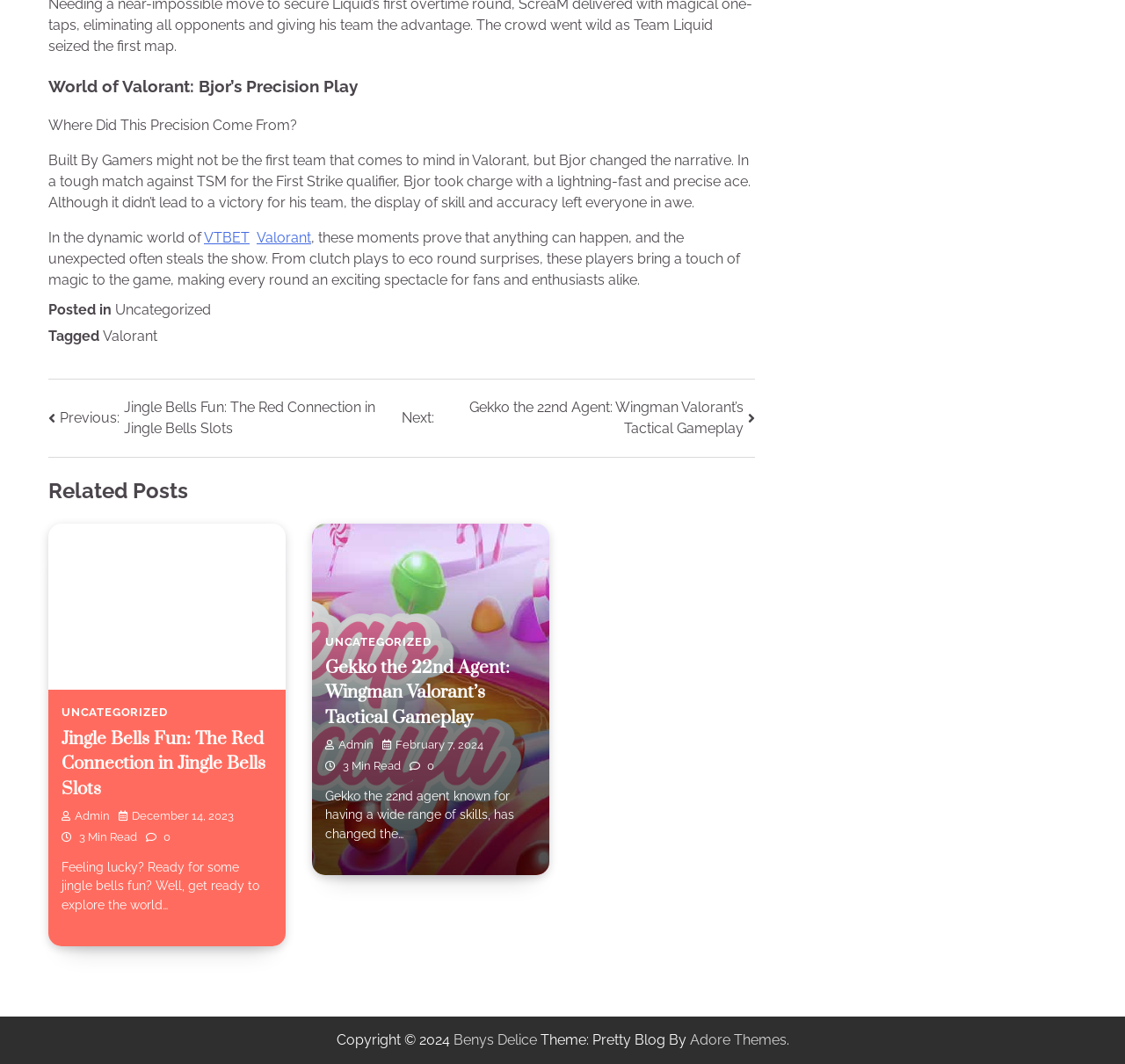Pinpoint the bounding box coordinates of the clickable area needed to execute the instruction: "Read the related post about Jingle Bells Fun". The coordinates should be specified as four float numbers between 0 and 1, i.e., [left, top, right, bottom].

[0.043, 0.493, 0.254, 0.649]